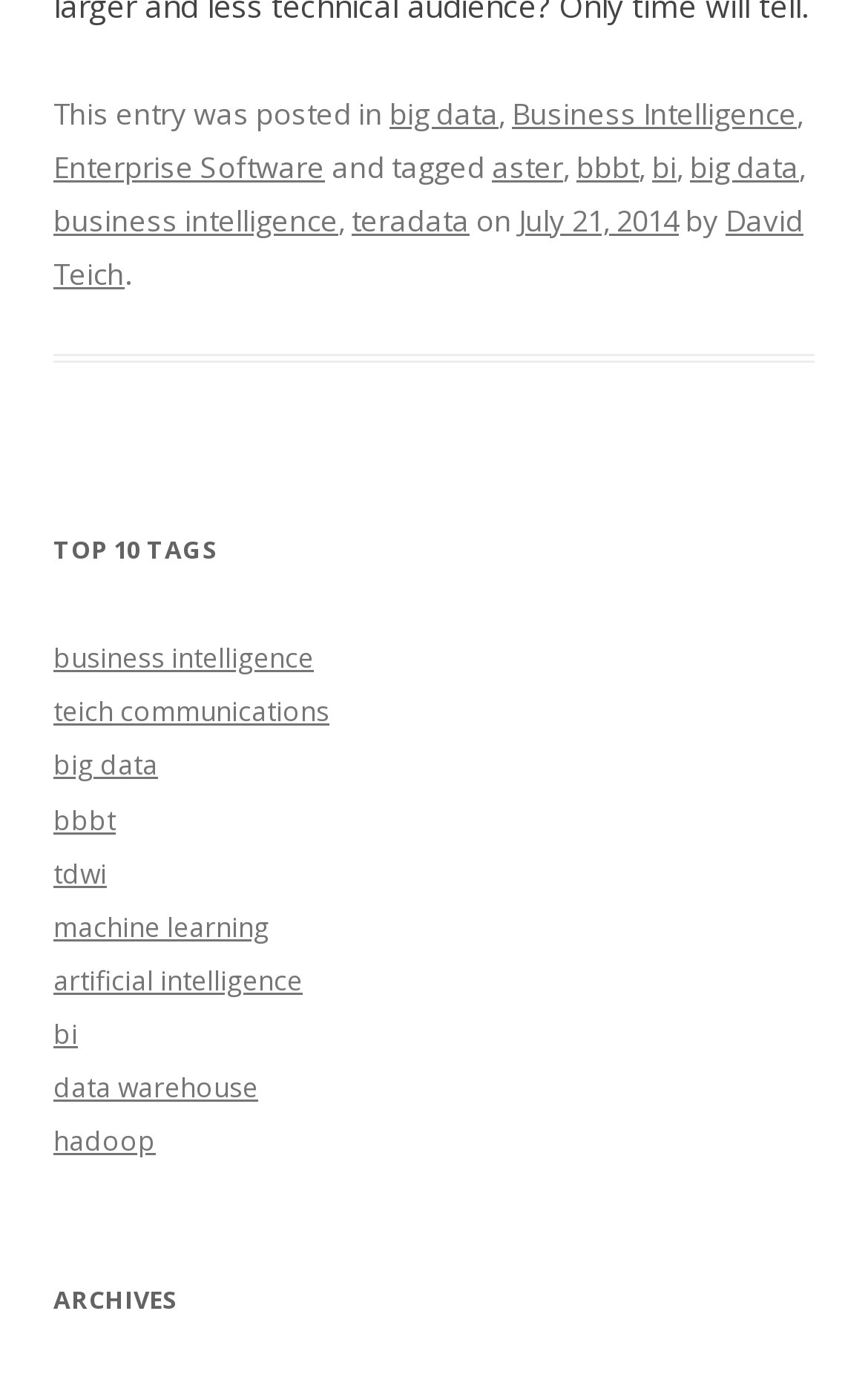Pinpoint the bounding box coordinates of the element that must be clicked to accomplish the following instruction: "Choose China (CNY ¥) as country/region". The coordinates should be in the format of four float numbers between 0 and 1, i.e., [left, top, right, bottom].

None